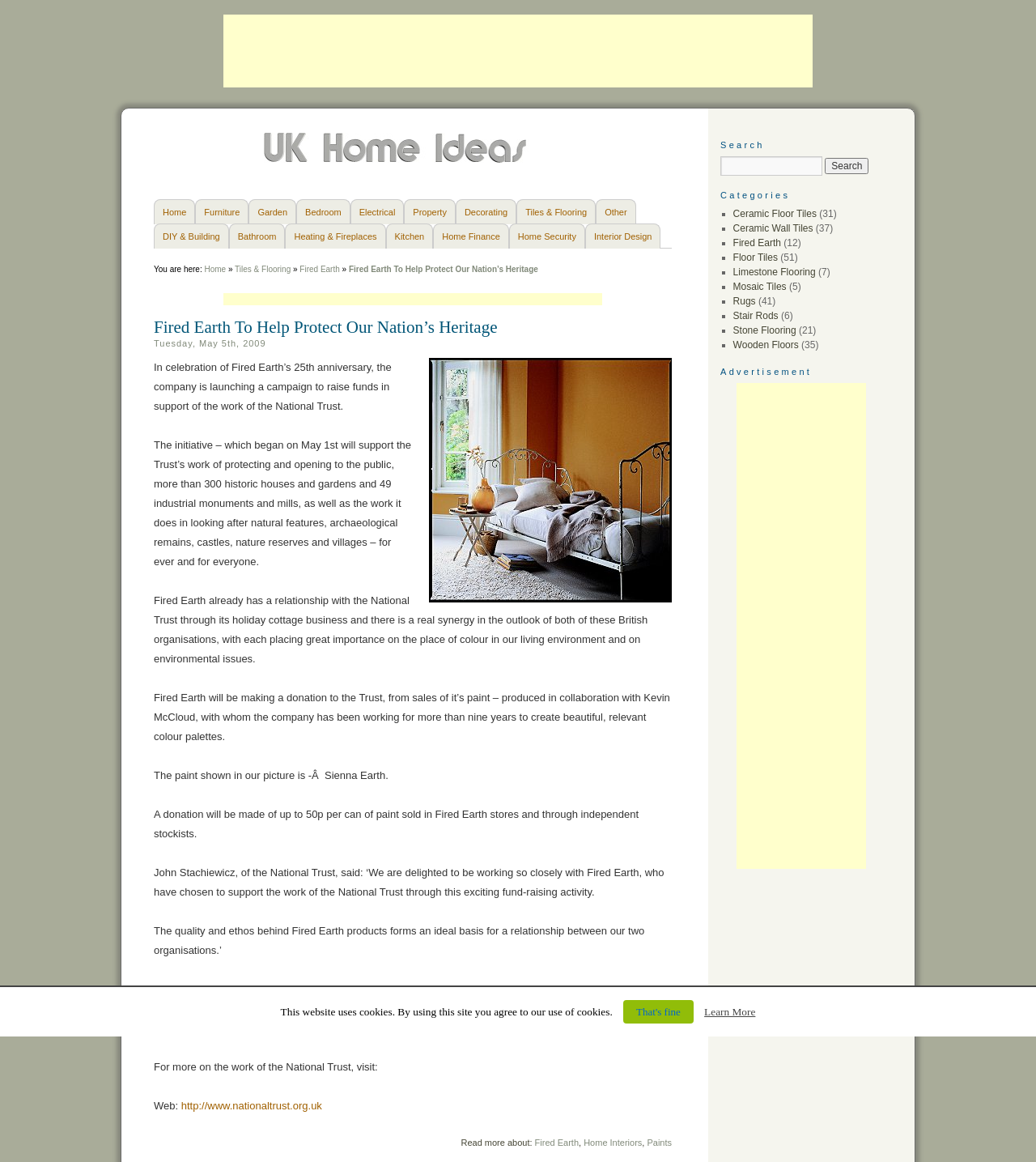Refer to the screenshot and answer the following question in detail:
What is the name of the paint shown in the picture?

The webpage mentions that the paint shown in the picture is Sienna Earth, which is part of Fired Earth's paint collection produced in collaboration with Kevin McCloud.